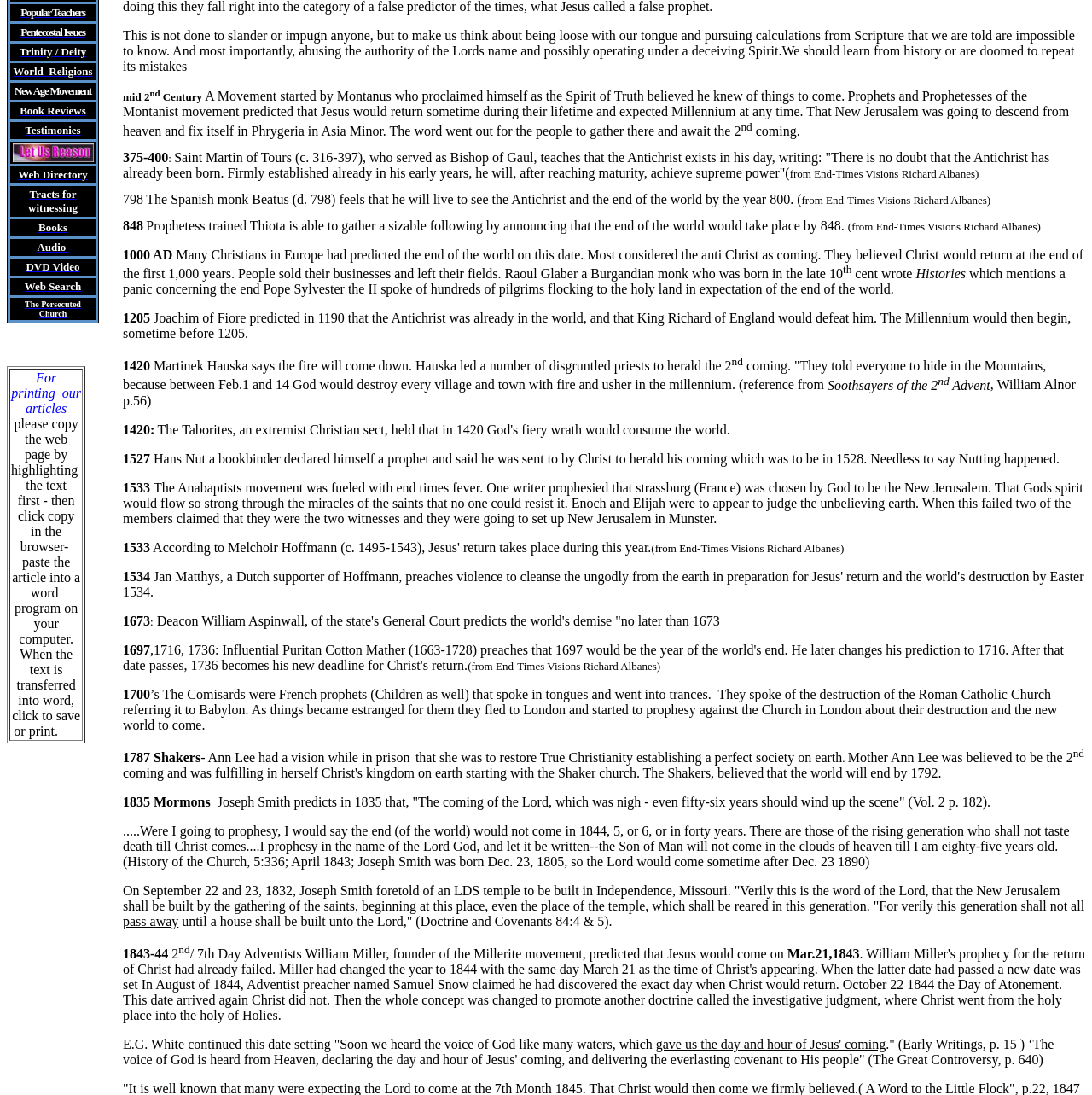Using the provided element description: "Books", determine the bounding box coordinates of the corresponding UI element in the screenshot.

[0.009, 0.2, 0.088, 0.216]